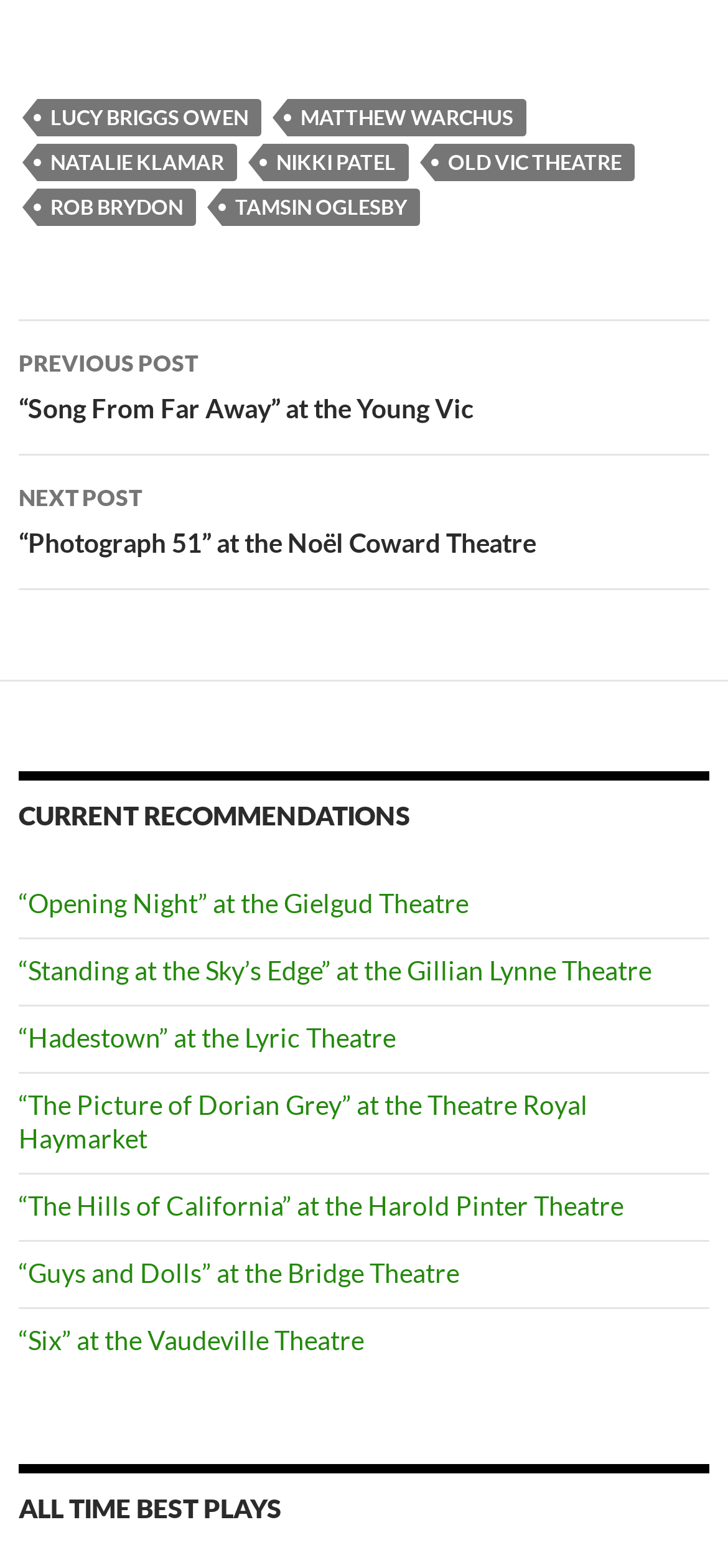What is the title of the second navigation section?
From the screenshot, provide a brief answer in one word or phrase.

CURRENT RECOMMENDATIONS